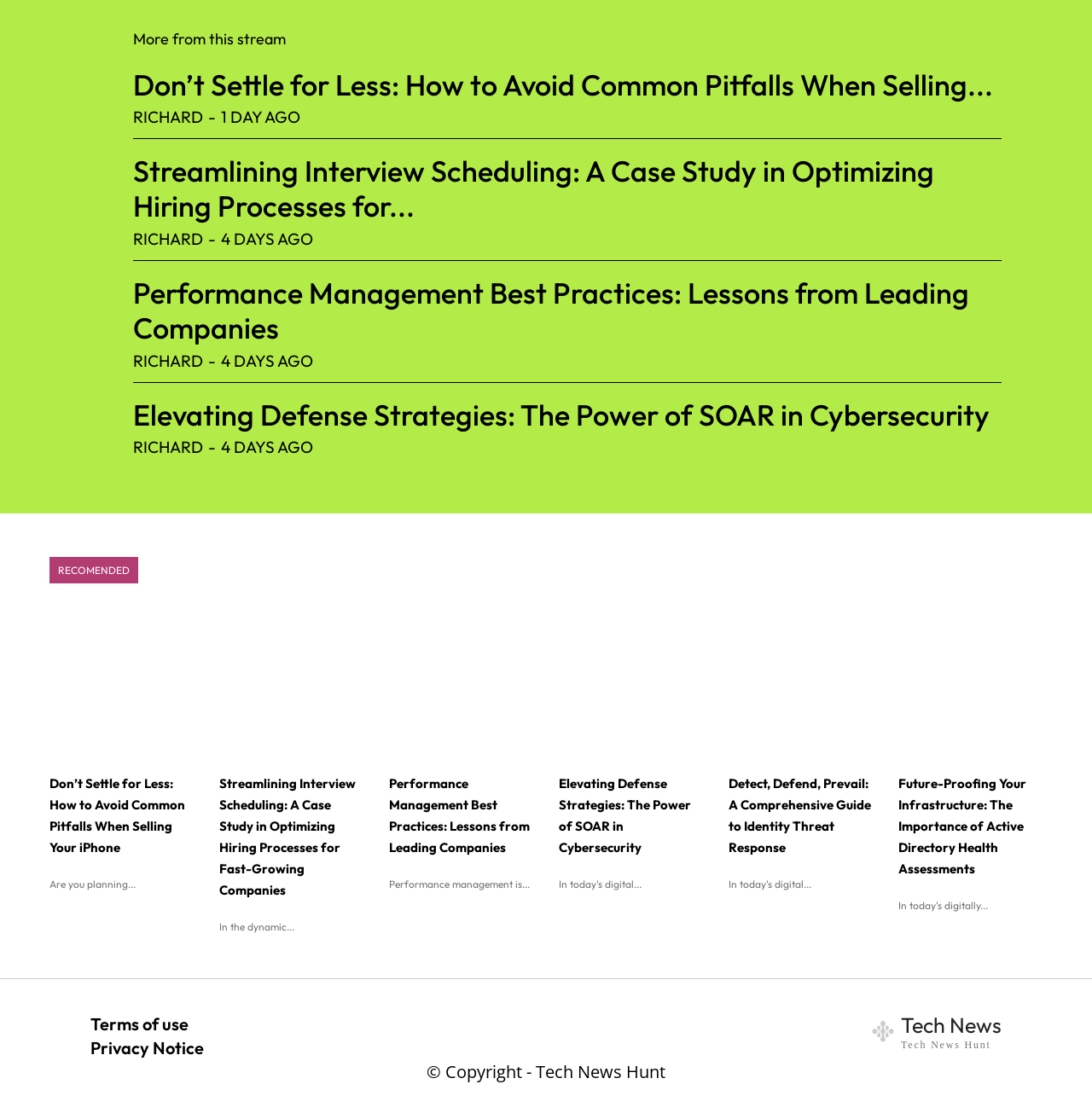Identify the bounding box coordinates of the clickable region necessary to fulfill the following instruction: "View the 'Performance Management Best Practices: Lessons from Leading Companies' article". The bounding box coordinates should be four float numbers between 0 and 1, i.e., [left, top, right, bottom].

[0.122, 0.245, 0.888, 0.309]